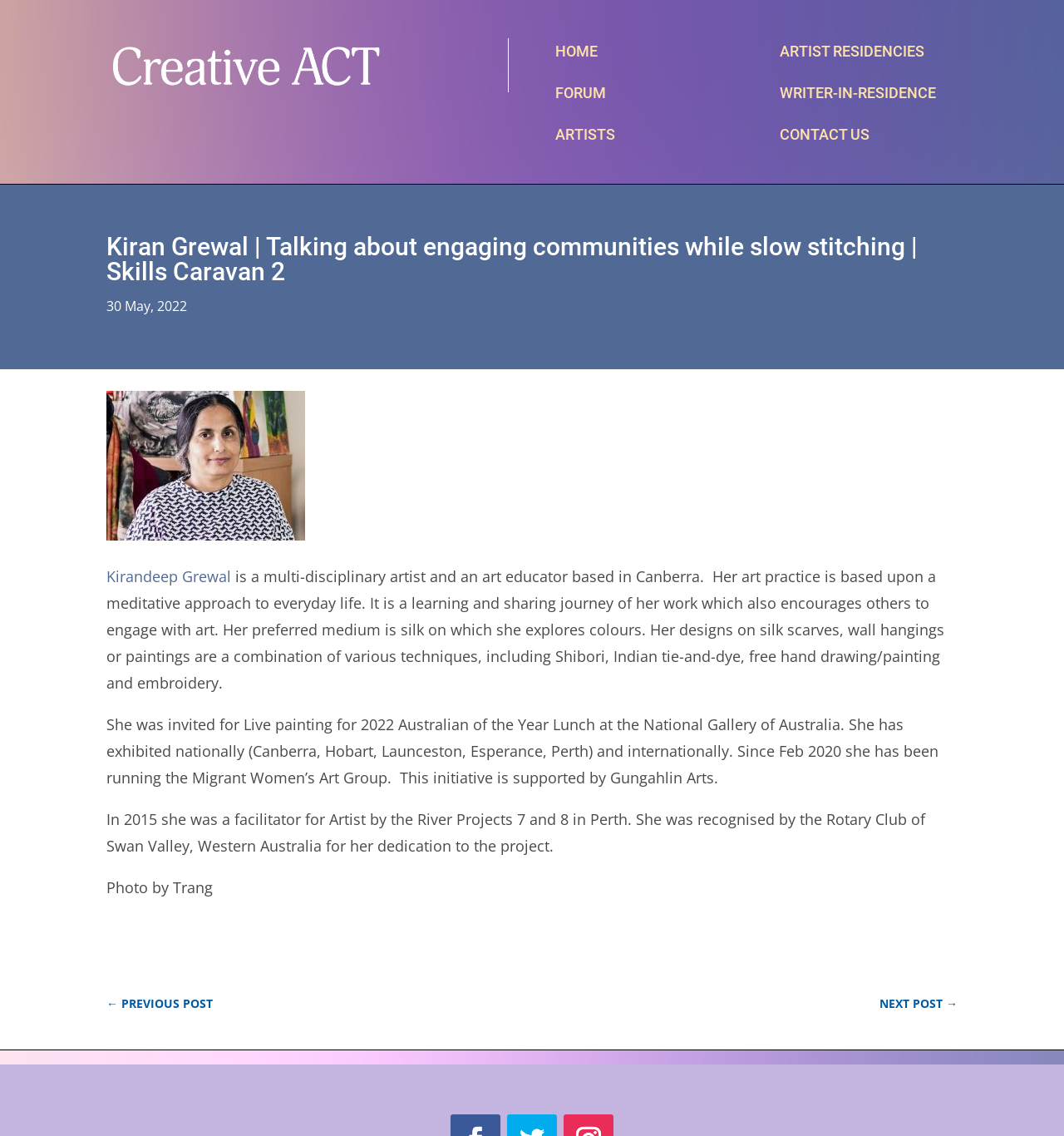How many navigation links are in the top menu?
Using the image as a reference, deliver a detailed and thorough answer to the question.

By examining the webpage, I count 6 navigation links in the top menu: HOME, FORUM, ARTISTS, ARTIST RESIDENCIES, WRITER-IN-RESIDENCE, and CONTACT US.